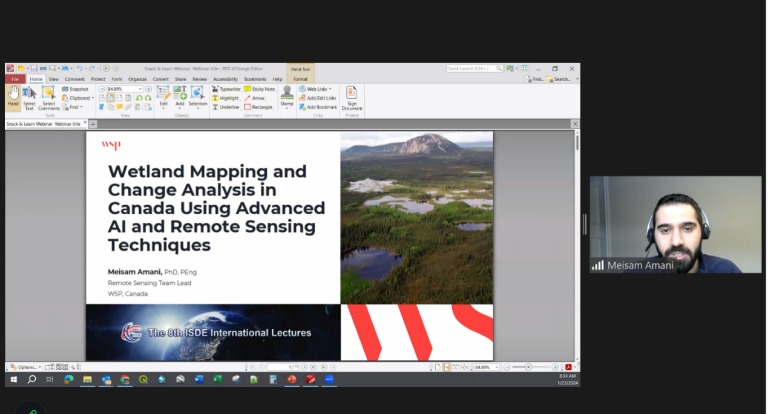Use the details in the image to answer the question thoroughly: 
What is depicted in the aerial view on the presentation slide?

According to the caption, the presentation slide displays an aerial view of Canadian wetlands, showcasing lush greenery and water bodies, which illustrates the subject matter of Dr. Amani's lecture.